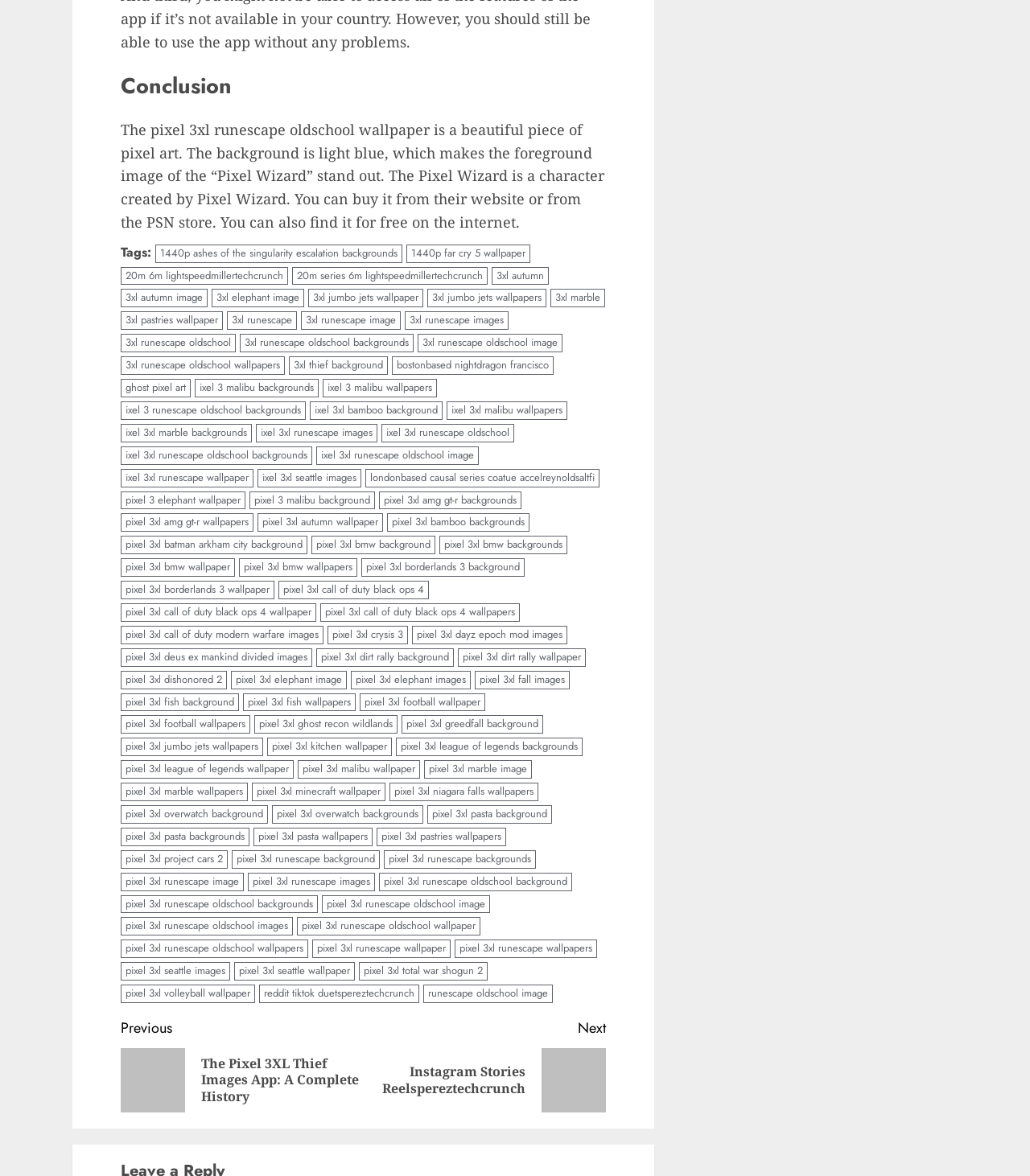Identify the coordinates of the bounding box for the element that must be clicked to accomplish the instruction: "Check the 'pixel 3xl jumbo jets wallpapers' link".

[0.349, 0.627, 0.471, 0.643]